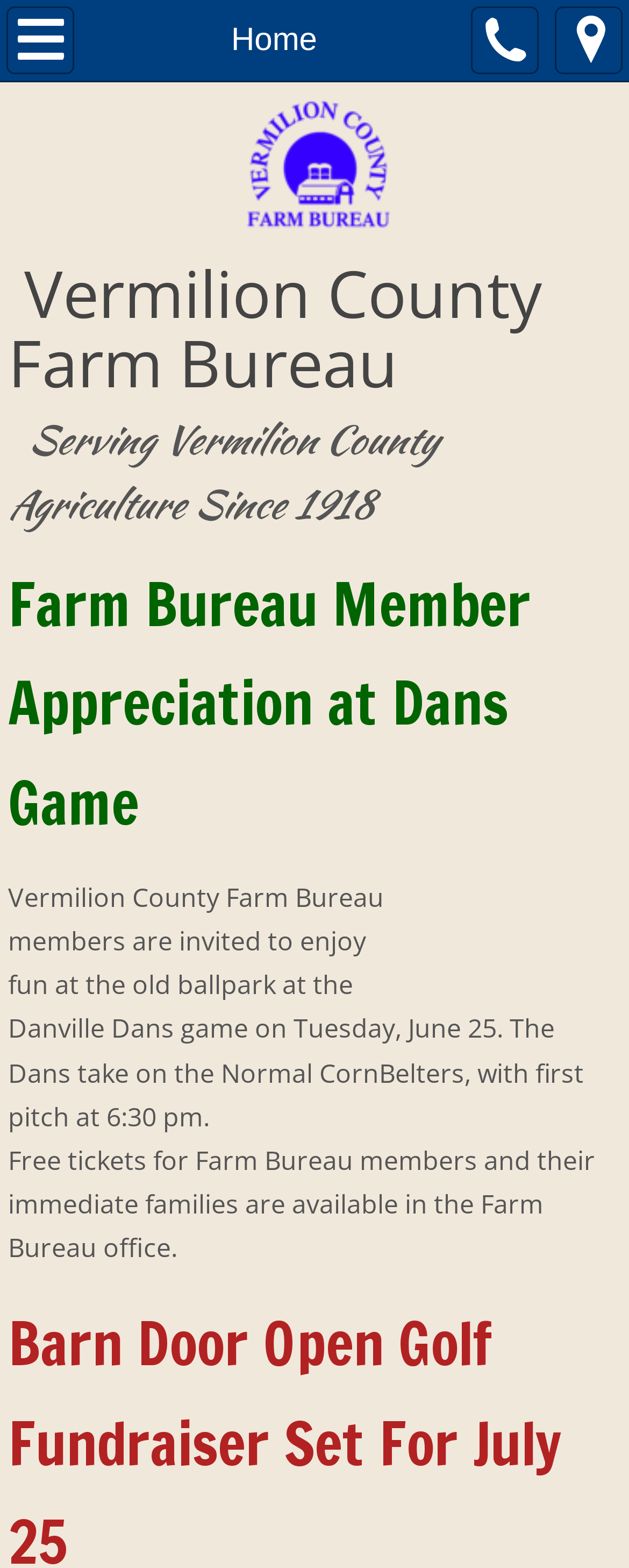Use a single word or phrase to answer the following:
What is the time of the first pitch at the Danville Dans game?

6:30 pm